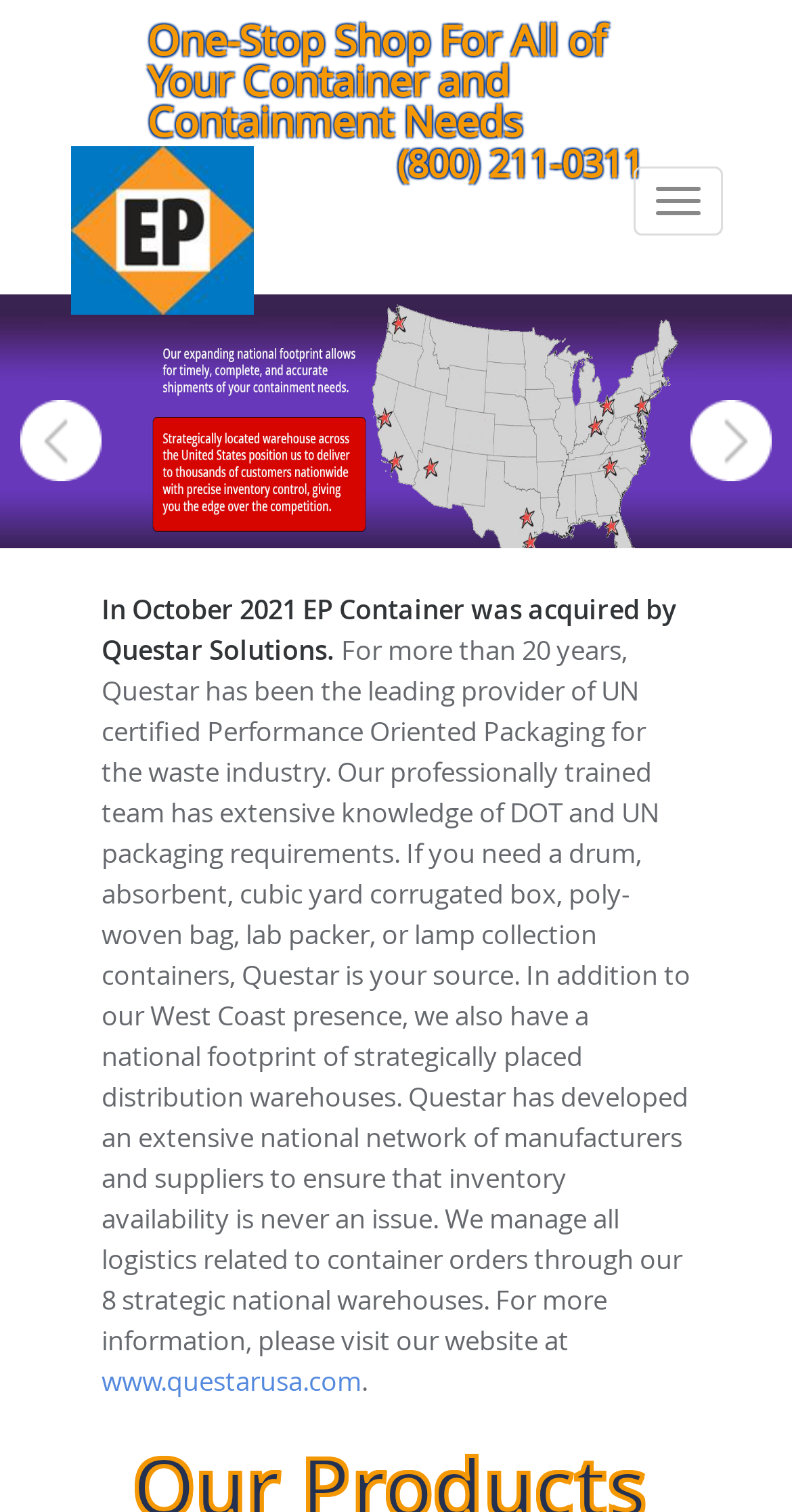Find the bounding box of the UI element described as: "www.questarusa.com". The bounding box coordinates should be given as four float values between 0 and 1, i.e., [left, top, right, bottom].

[0.128, 0.901, 0.456, 0.925]